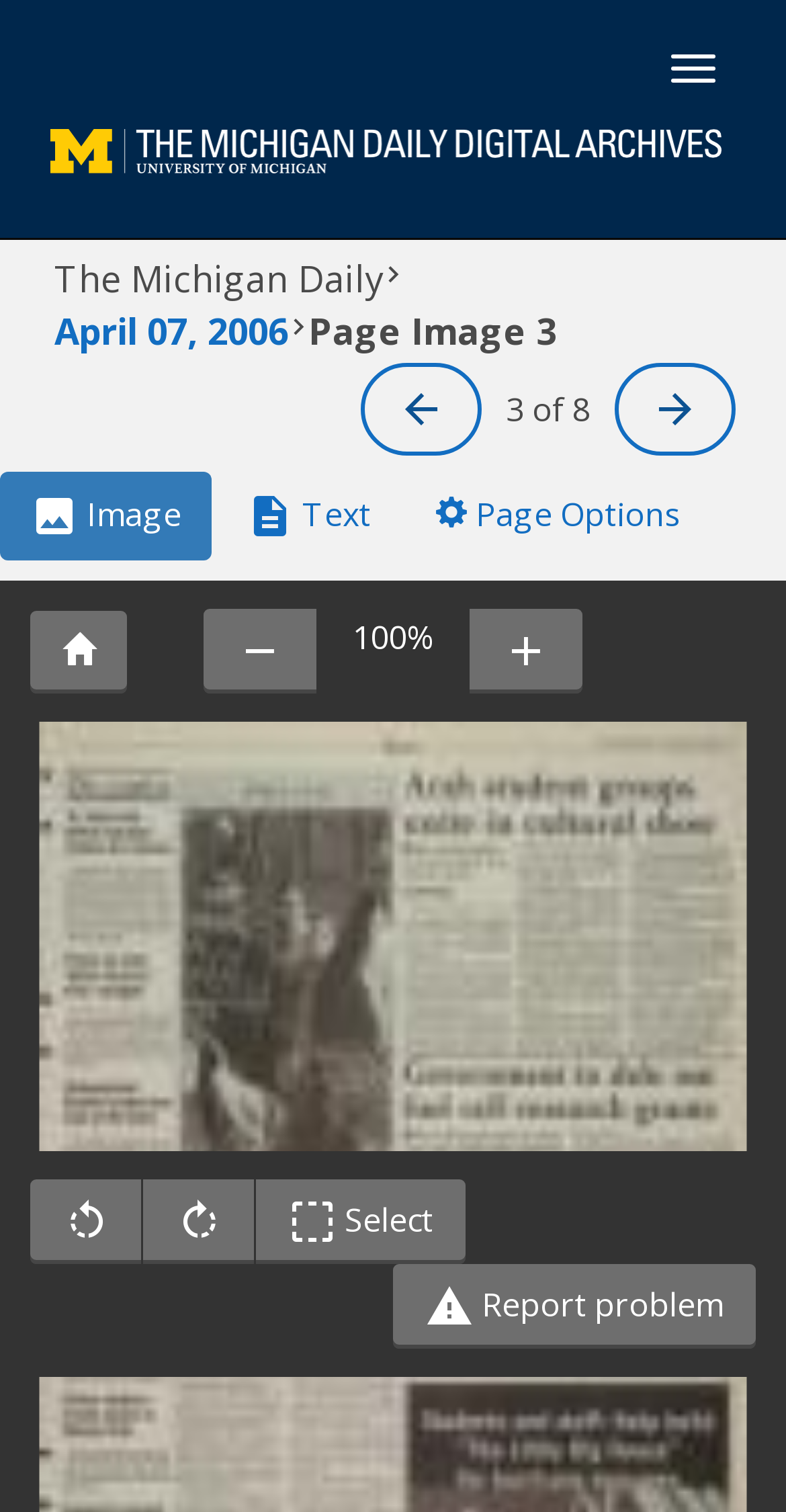Find the bounding box coordinates of the clickable area that will achieve the following instruction: "Go to The Michigan Daily Digital Archives".

[0.026, 0.077, 0.957, 0.144]